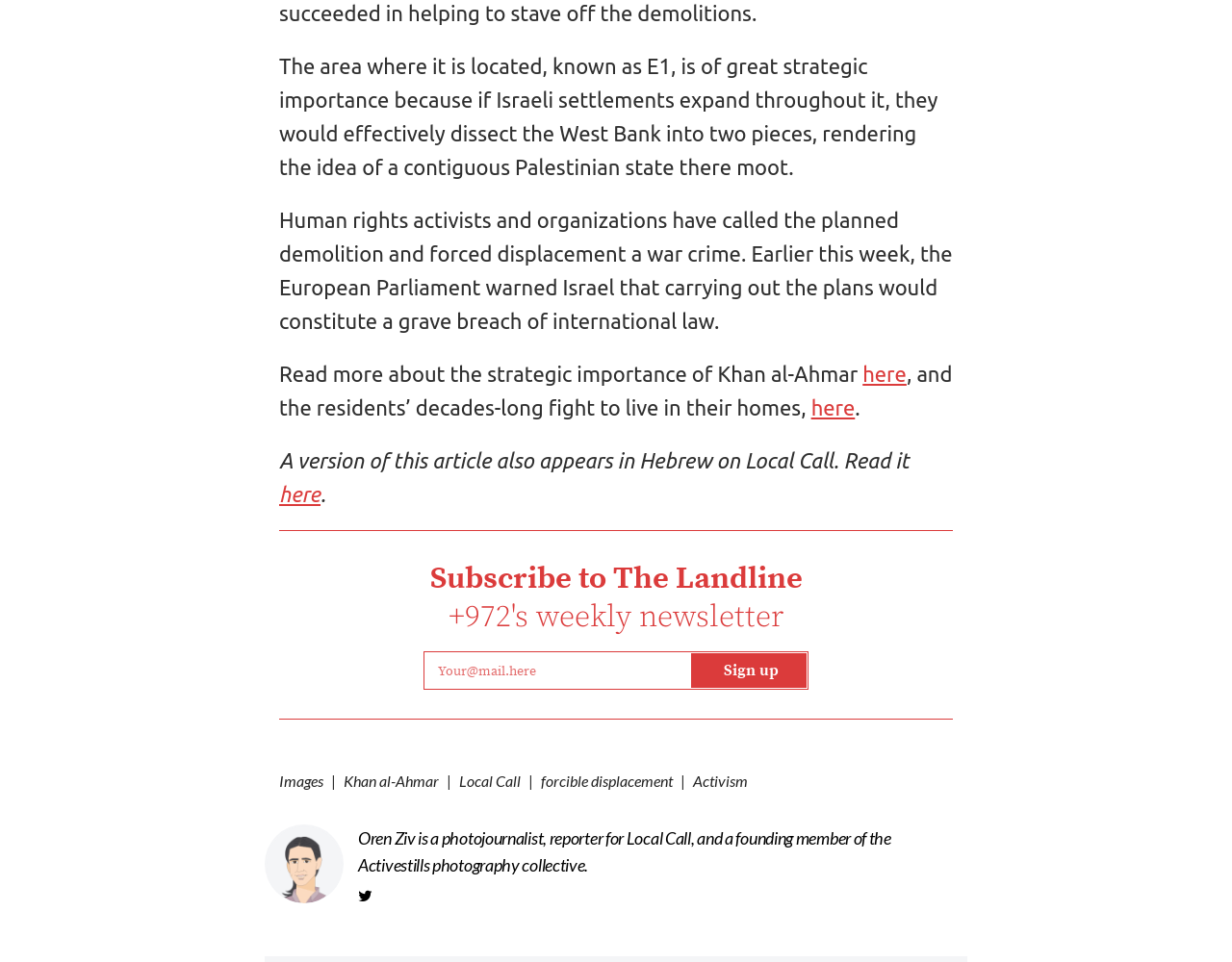Could you specify the bounding box coordinates for the clickable section to complete the following instruction: "Enter email address in the subscription textbox"?

[0.345, 0.684, 0.56, 0.71]